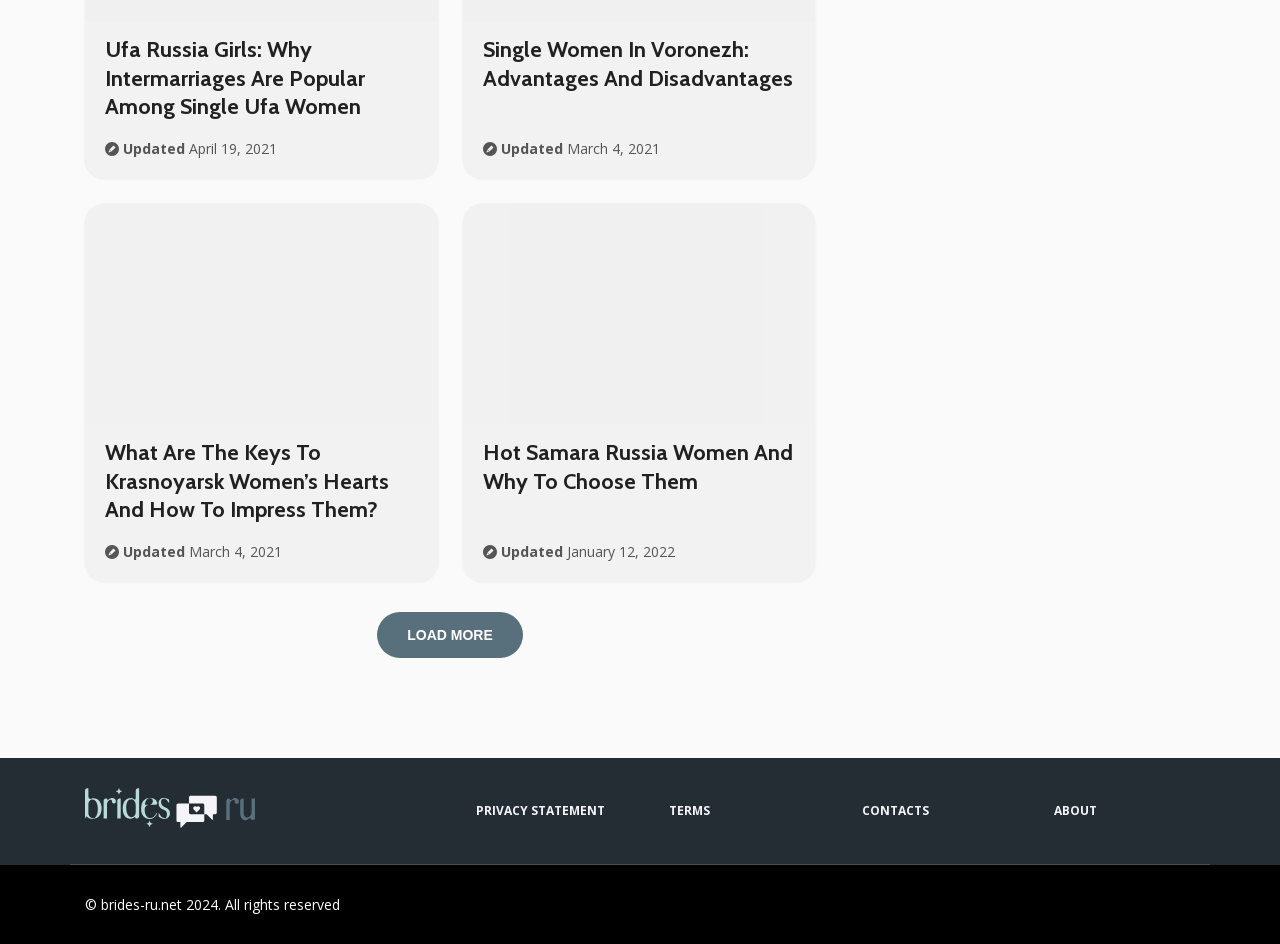How many images are there on the webpage?
Look at the image and respond with a single word or a short phrase.

4